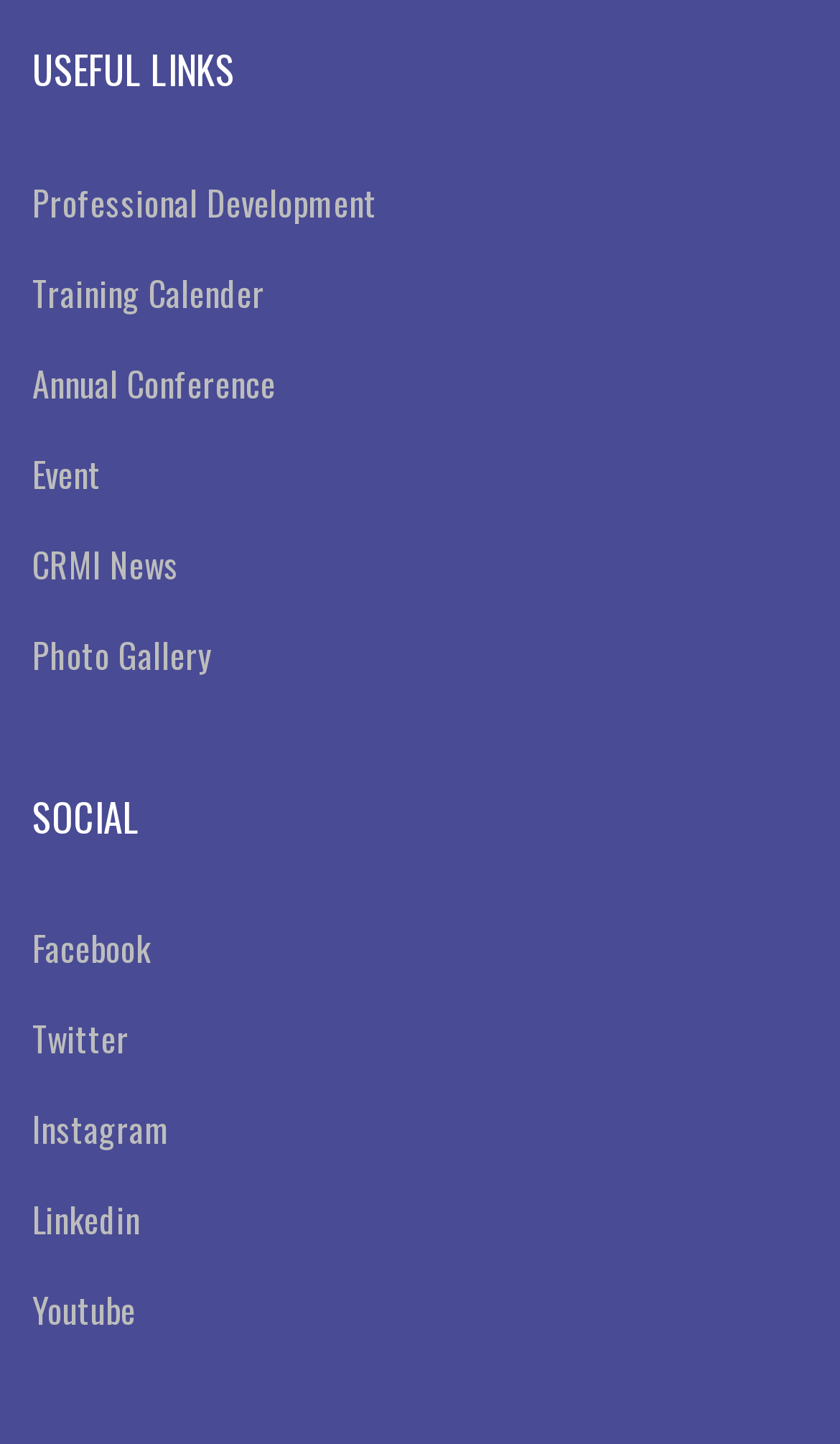How many social media platforms are linked on this webpage?
Please answer the question with as much detail and depth as you can.

I counted the number of links under the 'SOCIAL' category and found that there are five social media platforms linked: Facebook, Twitter, Instagram, Linkedin, and Youtube.